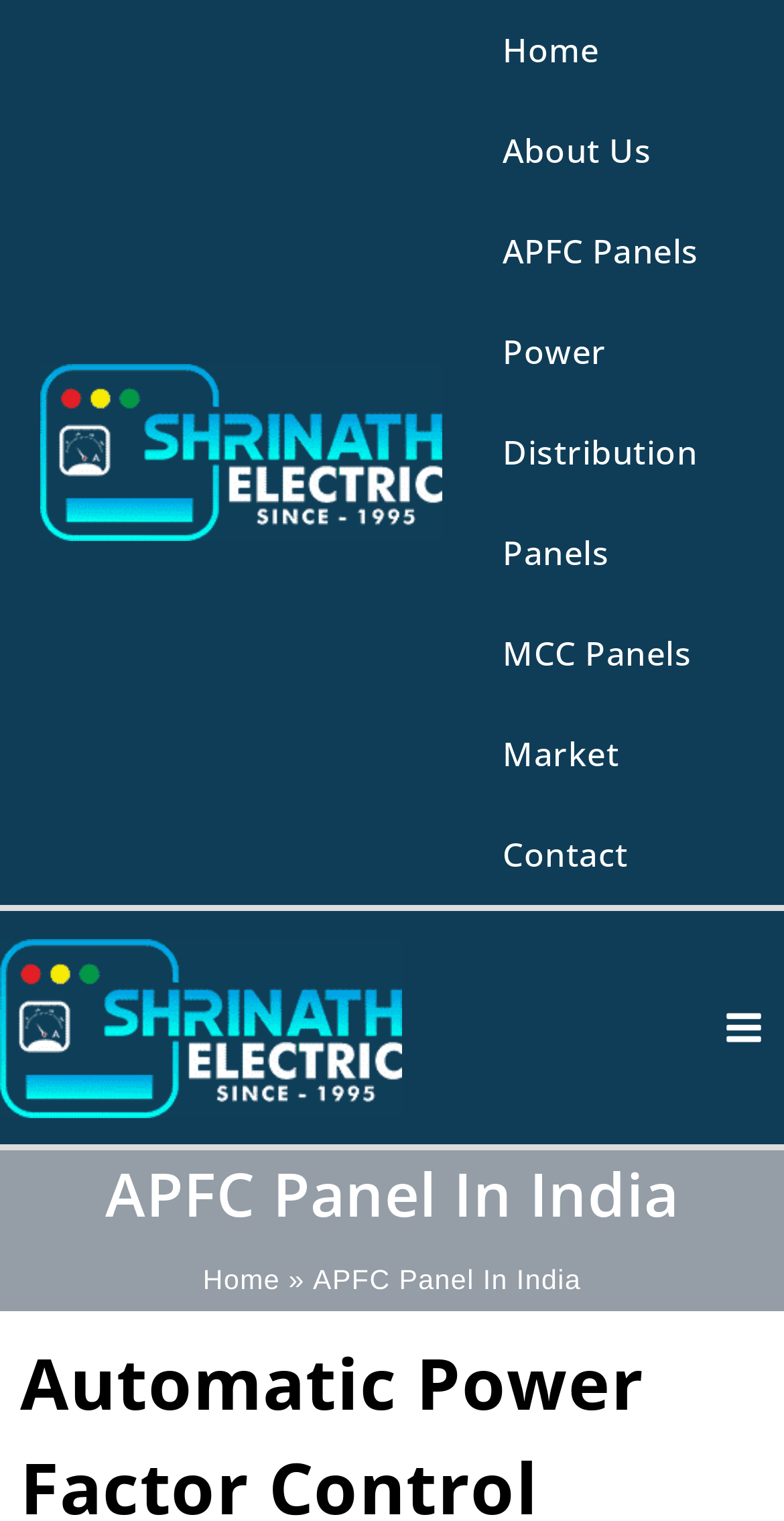Extract the text of the main heading from the webpage.

APFC Panel In India